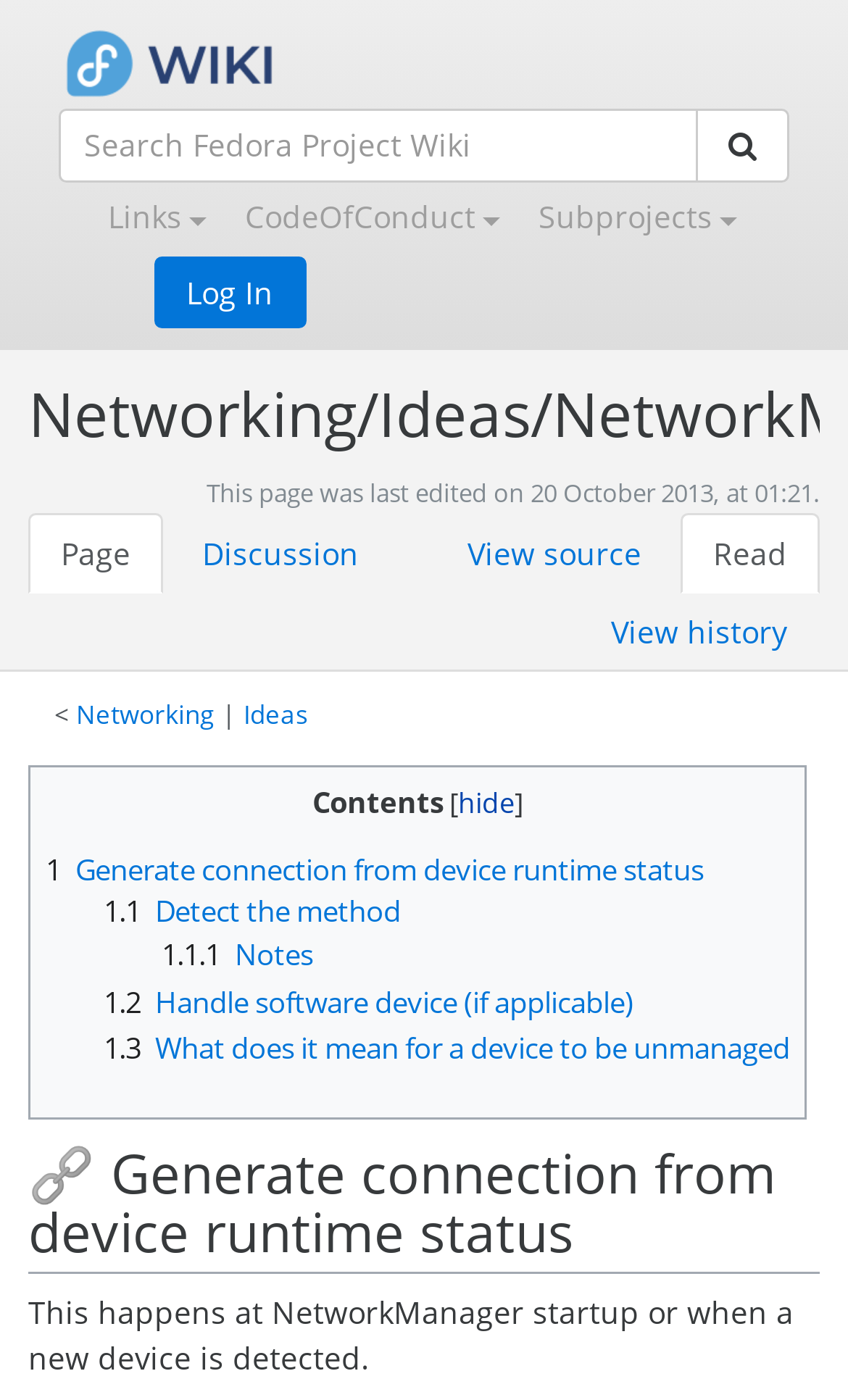Provide a brief response to the question using a single word or phrase: 
What is the purpose of the 'Generate connection from device runtime status' section?

To handle device runtime status